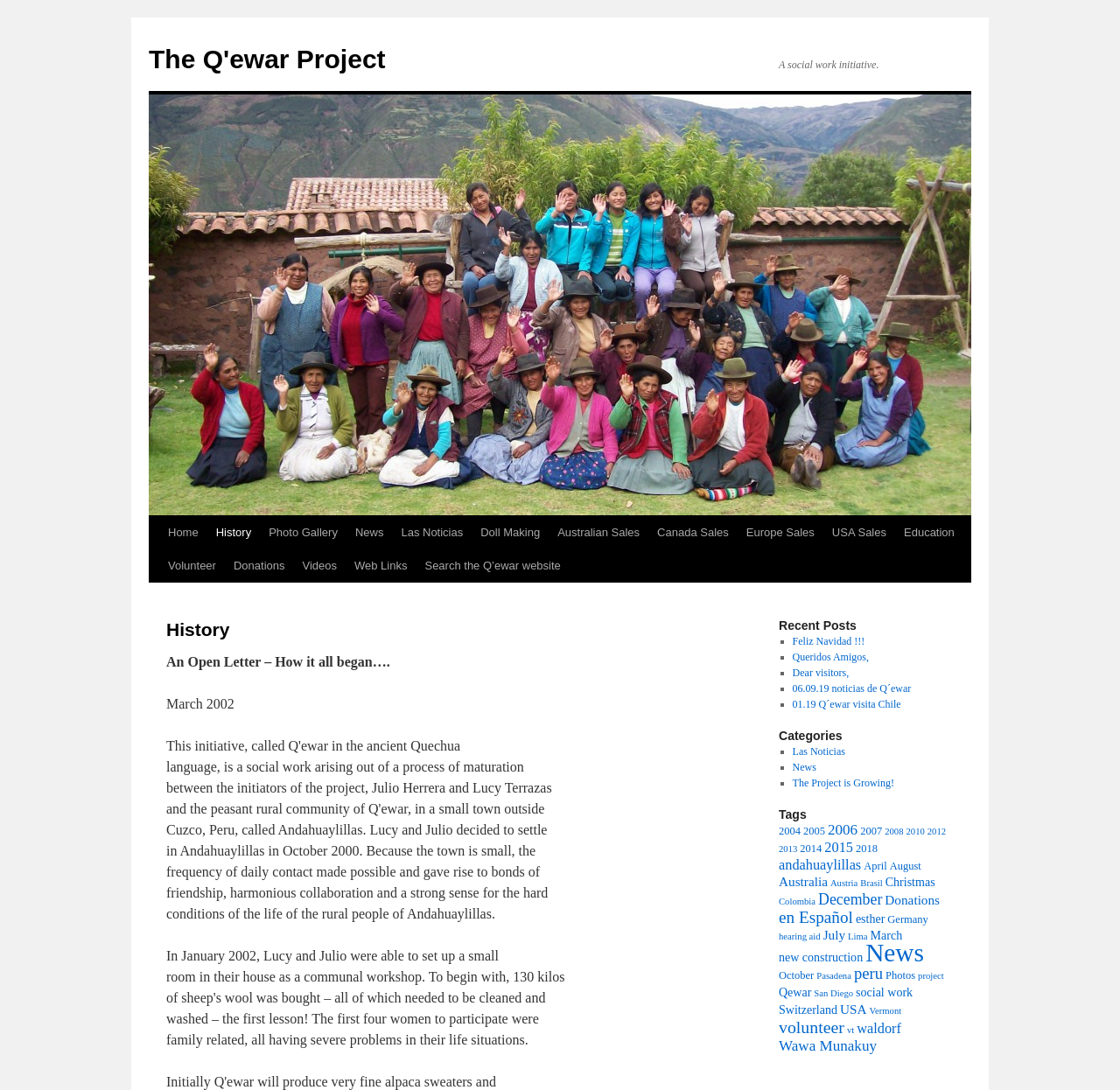Determine the bounding box coordinates for the region that must be clicked to execute the following instruction: "Read the 'An Open Letter – How it all began…' article".

[0.148, 0.601, 0.348, 0.614]